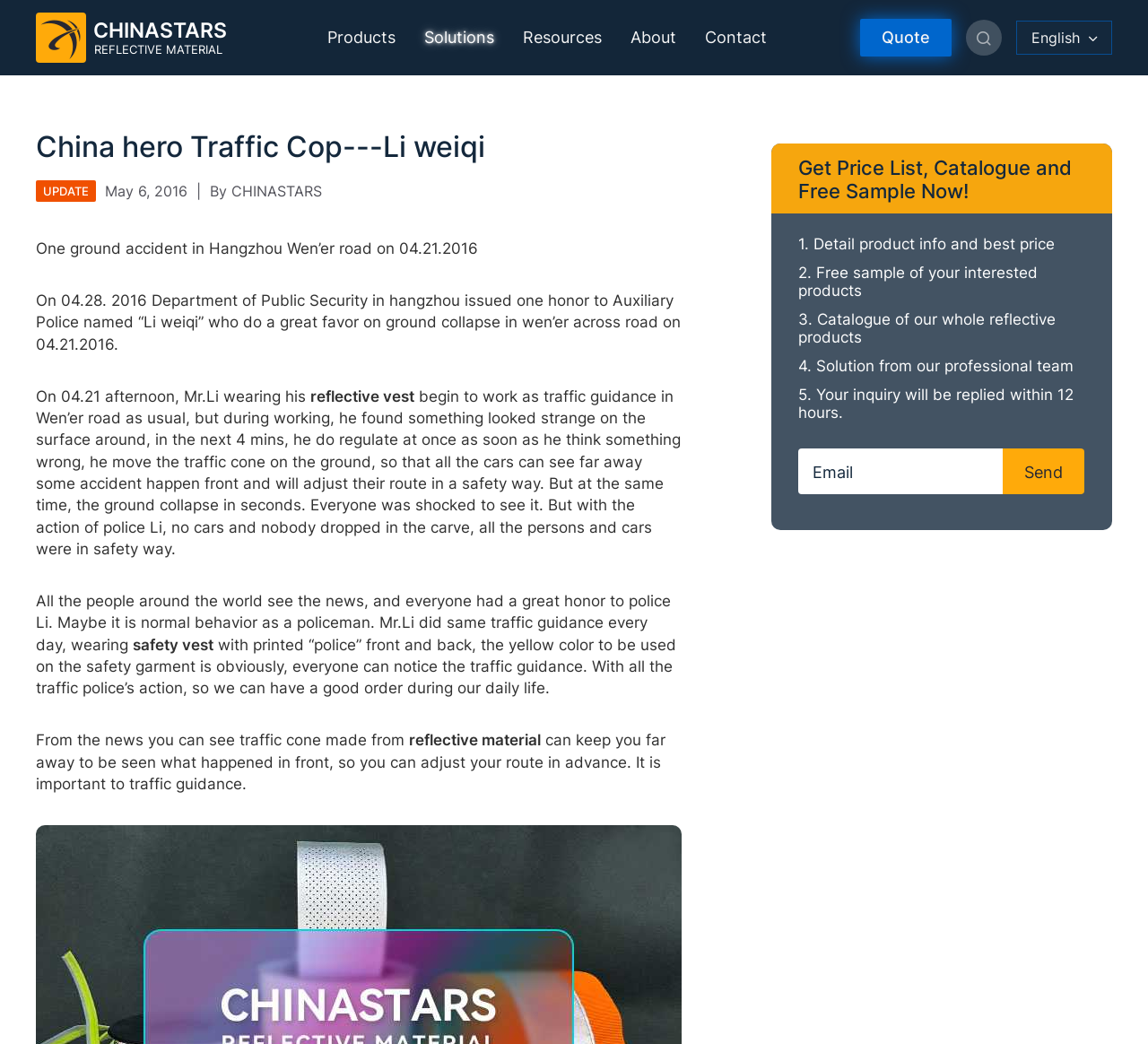Please determine the bounding box coordinates for the element with the description: "Reflective Heat Transfer Vinyl".

[0.231, 0.326, 0.459, 0.371]